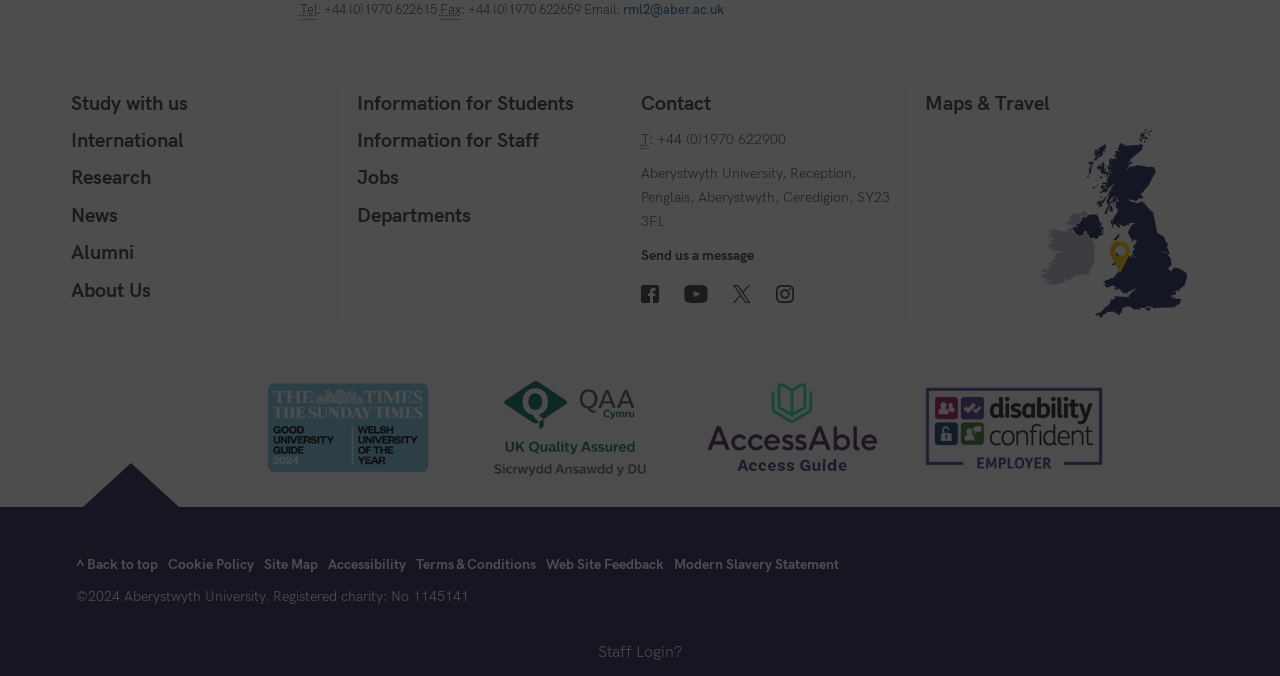What is the purpose of the 'Send us a message' link?
Use the information from the image to give a detailed answer to the question.

The purpose of the 'Send us a message' link can be inferred from its description and location on the webpage. It is likely a contact form or email link that allows users to send a message to the university.